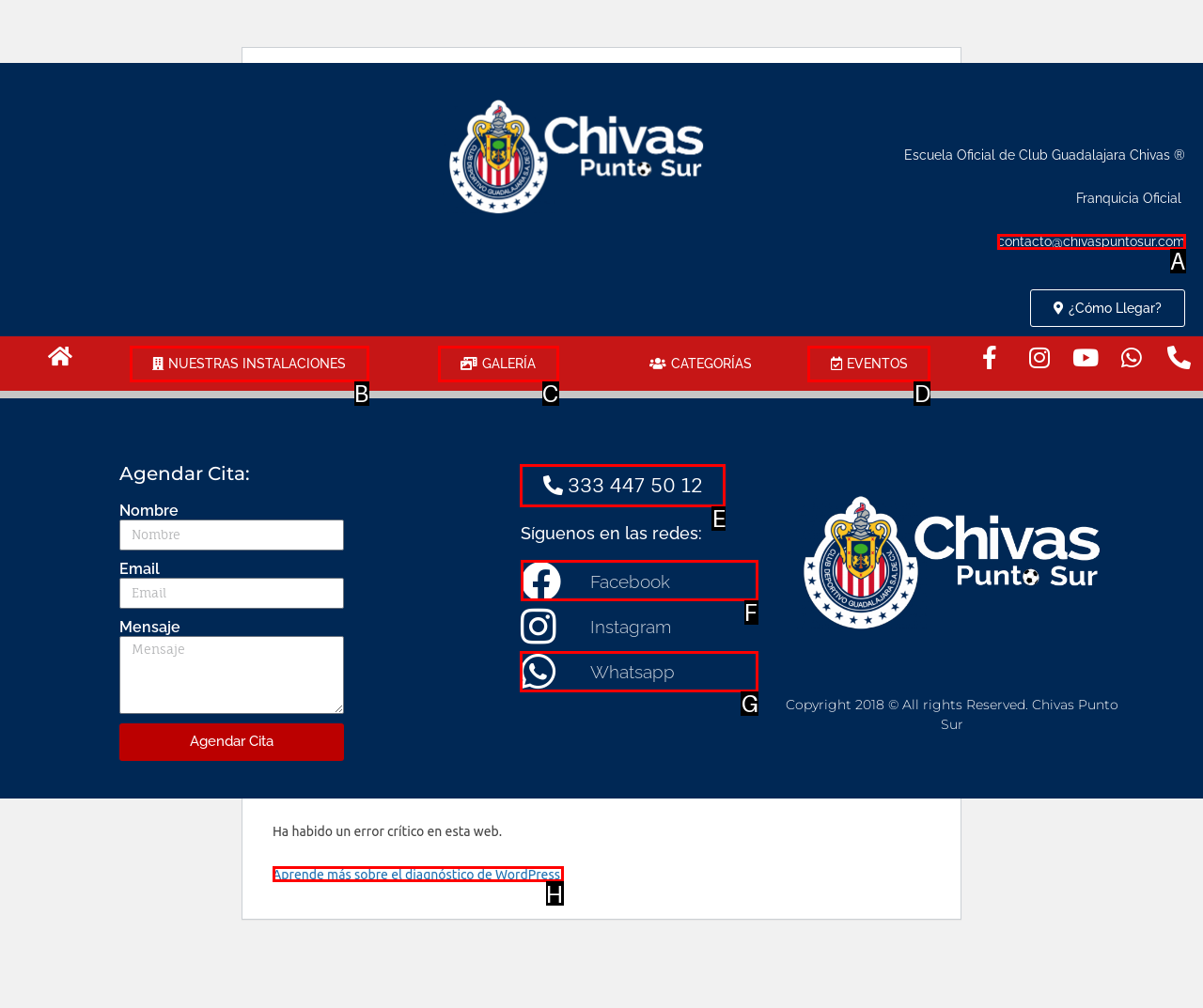Determine which element should be clicked for this task: Sign in to the website
Answer with the letter of the selected option.

None